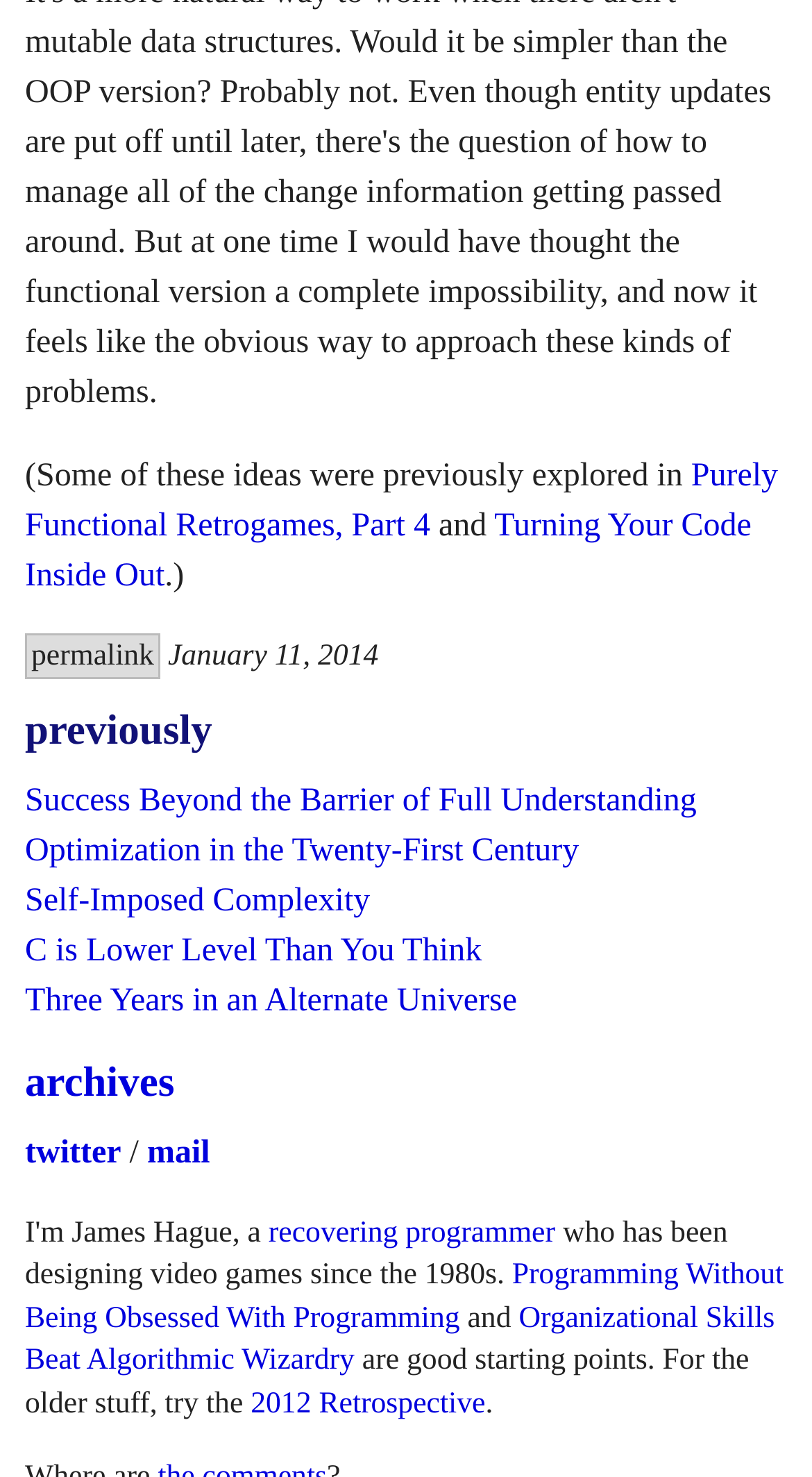Extract the bounding box coordinates for the HTML element that matches this description: "permalink". The coordinates should be four float numbers between 0 and 1, i.e., [left, top, right, bottom].

[0.031, 0.429, 0.197, 0.46]